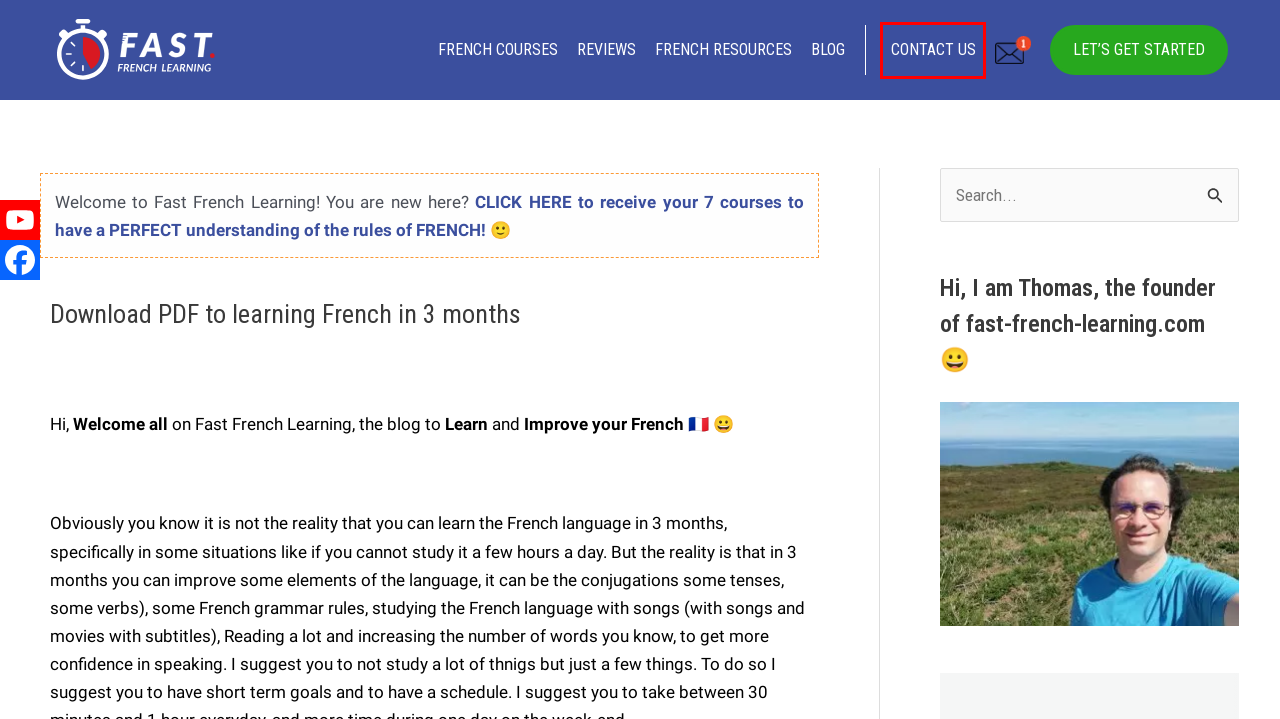Observe the screenshot of a webpage with a red bounding box highlighting an element. Choose the webpage description that accurately reflects the new page after the element within the bounding box is clicked. Here are the candidates:
A. Blog Archives -
B. Fast French Learning: PERFECT understanding of the rules of FRENCH!
C. Formulaire de capture d'emails - Enveloppe dans la barre du haut -
D. About this blog -
E. Students reviews -
F. How to learn French in 1 month Download PDF
G. The French resources of Fast French Learning
H. Contact us -

H